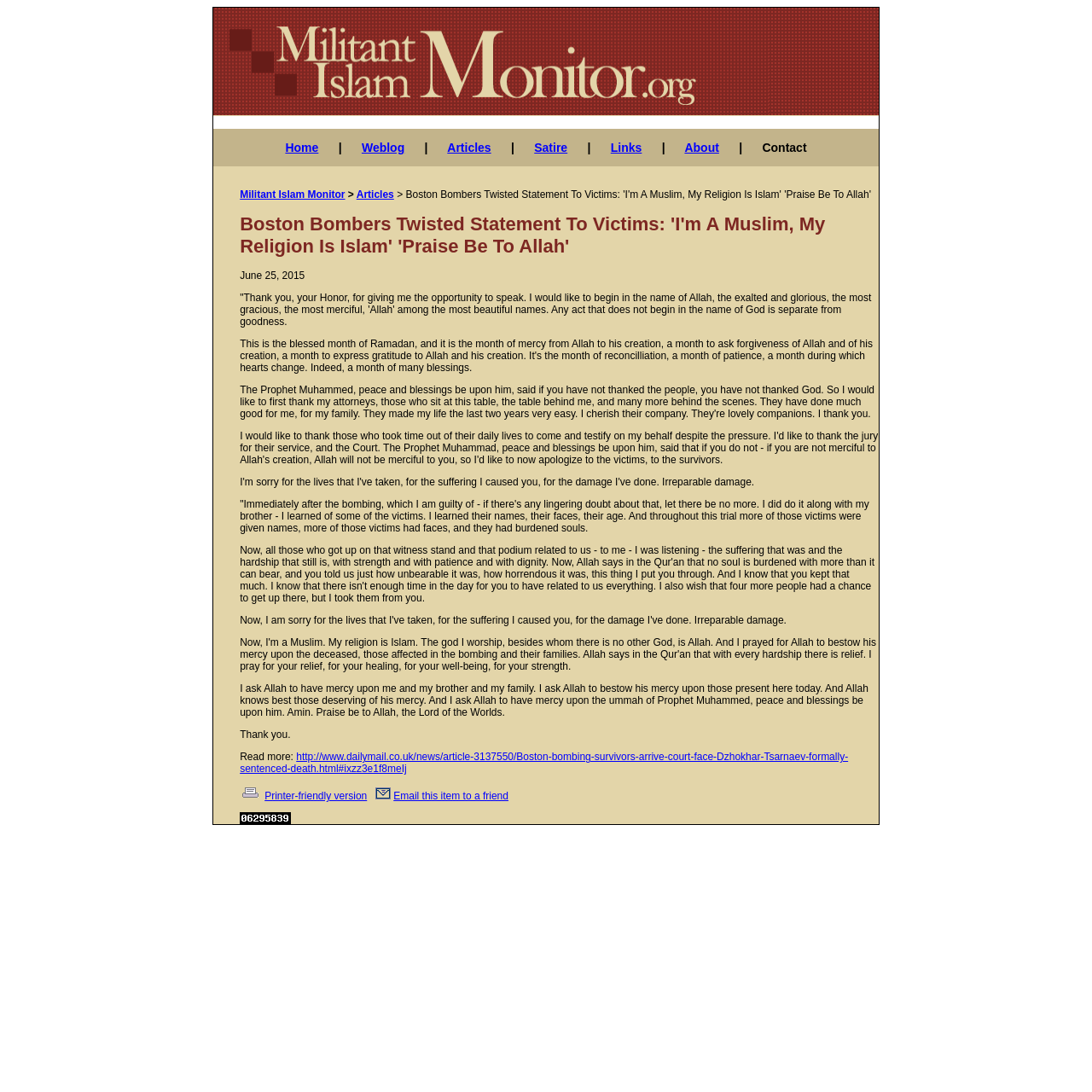Kindly determine the bounding box coordinates of the area that needs to be clicked to fulfill this instruction: "Visit the 'Militant Islam Monitor' website".

[0.22, 0.173, 0.316, 0.184]